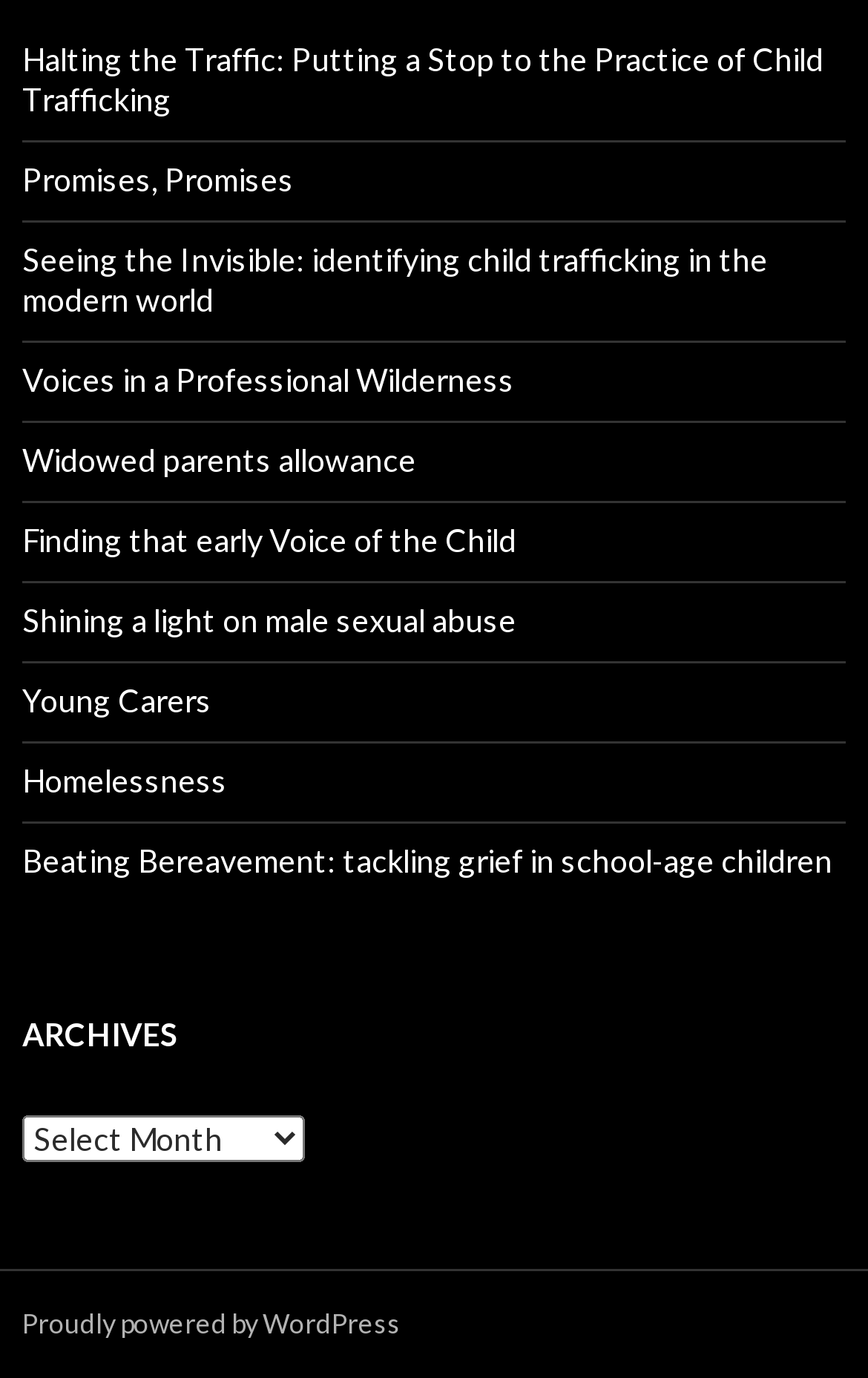Please indicate the bounding box coordinates of the element's region to be clicked to achieve the instruction: "Read the article 'Beating Bereavement: tackling grief in school-age children'". Provide the coordinates as four float numbers between 0 and 1, i.e., [left, top, right, bottom].

[0.026, 0.61, 0.959, 0.638]